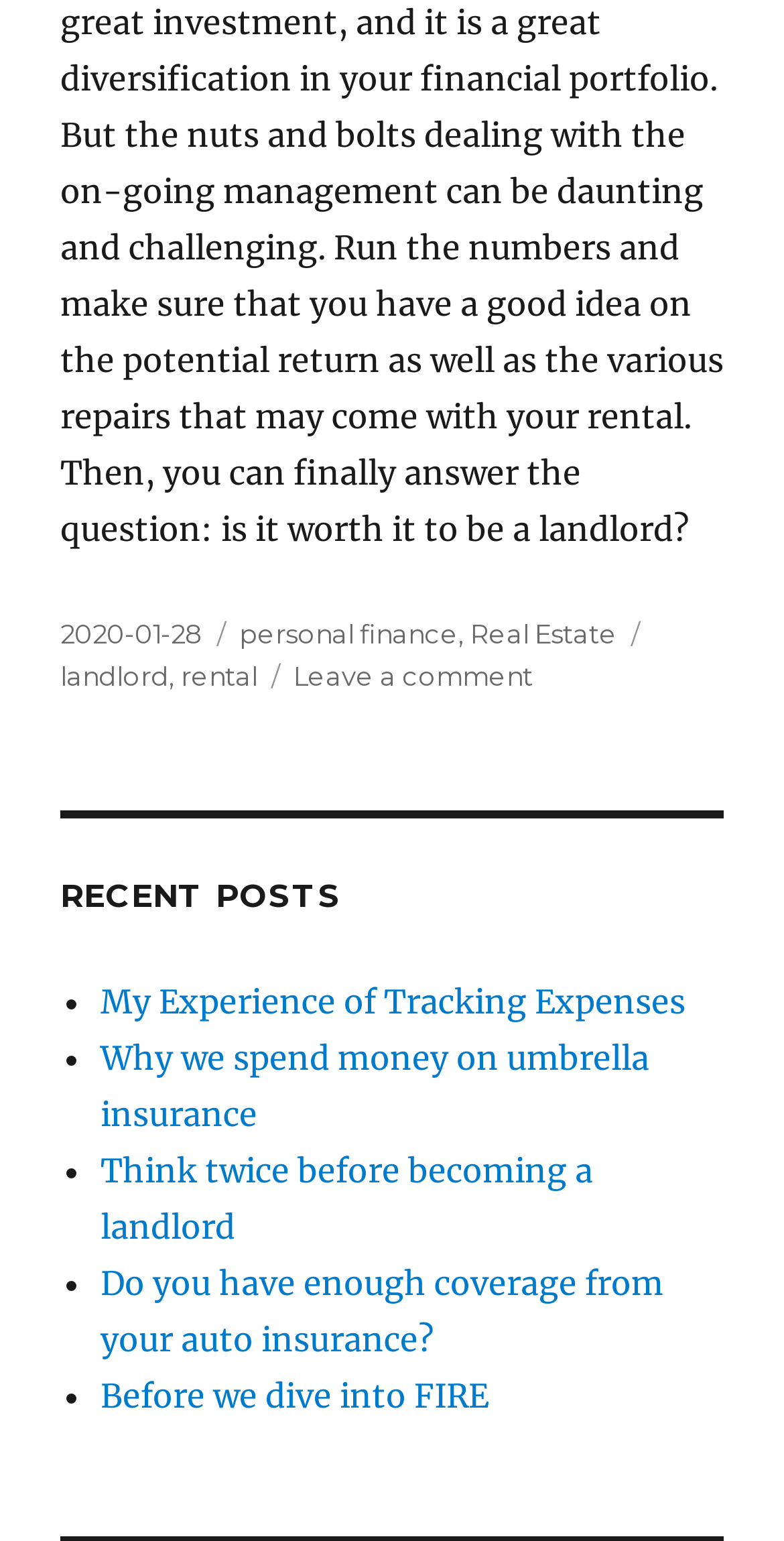Please locate the bounding box coordinates of the region I need to click to follow this instruction: "leave a comment on post about becoming a landlord".

[0.374, 0.428, 0.679, 0.449]